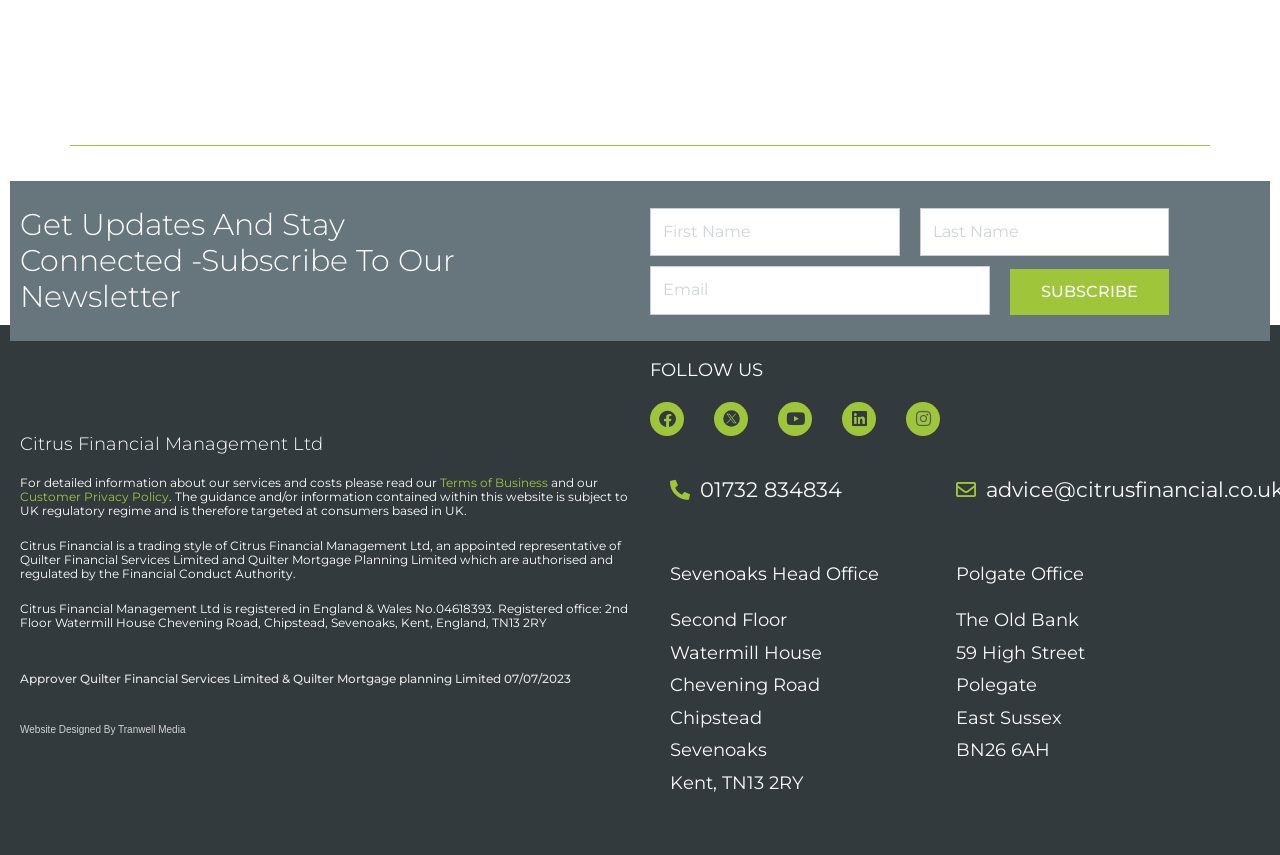What is the phone number of the office?
Please use the image to provide an in-depth answer to the question.

The phone number can be found in the static text element at the bottom of the webpage, which provides the contact information of the office.